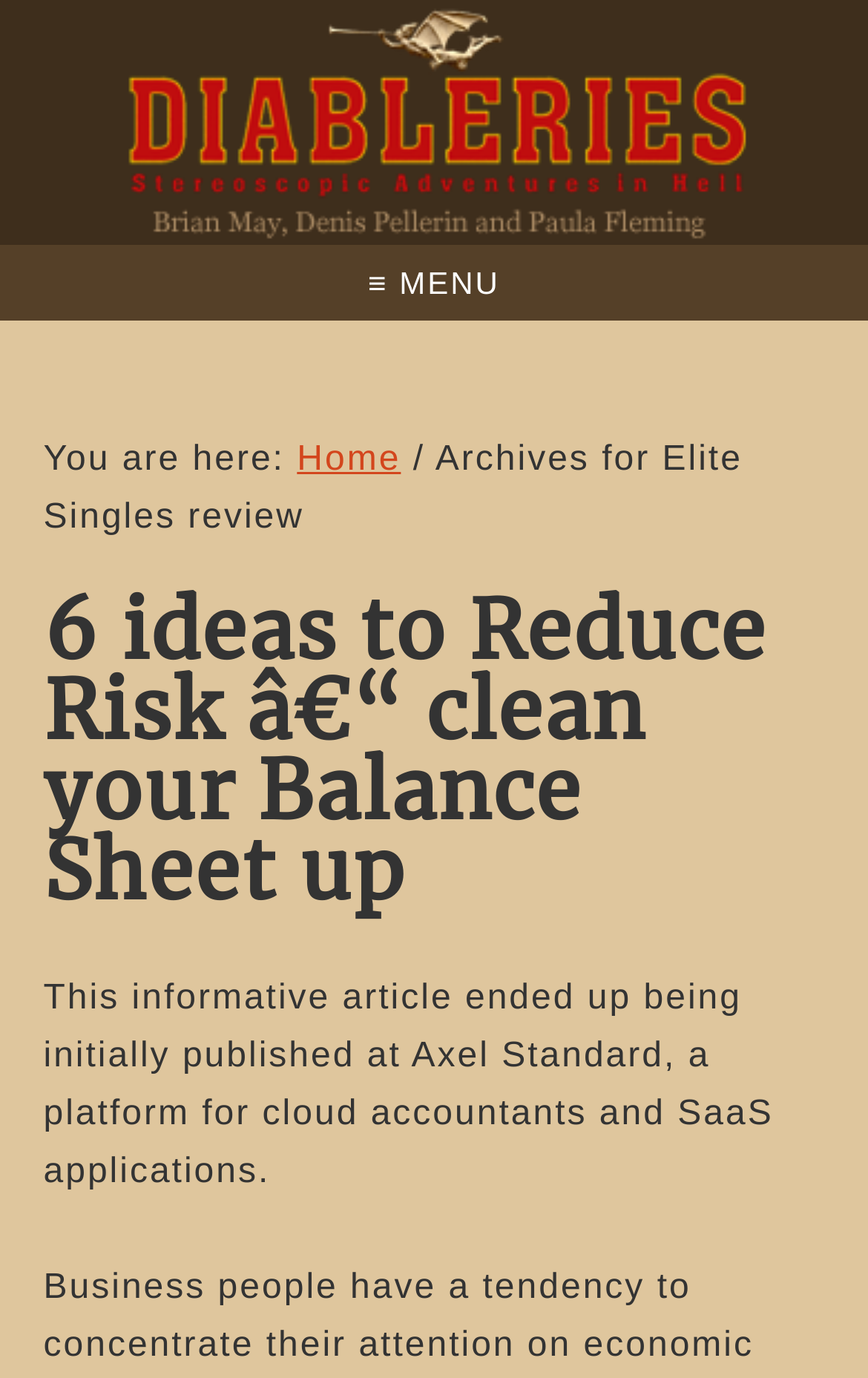What is the separator used in the breadcrumb?
Relying on the image, give a concise answer in one word or a brief phrase.

/